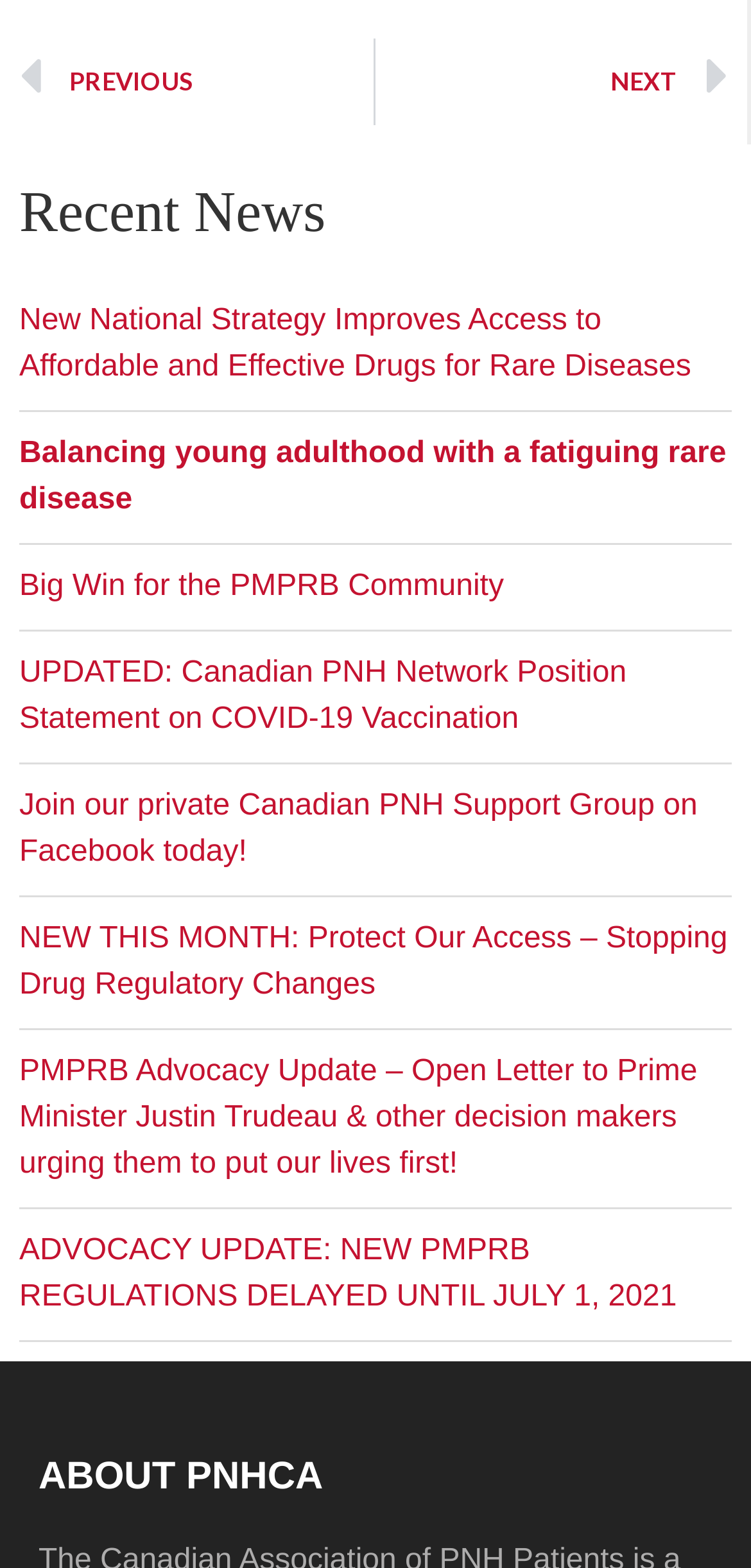What is the title of the second news link?
Observe the image and answer the question with a one-word or short phrase response.

Balancing young adulthood with a fatiguing rare disease